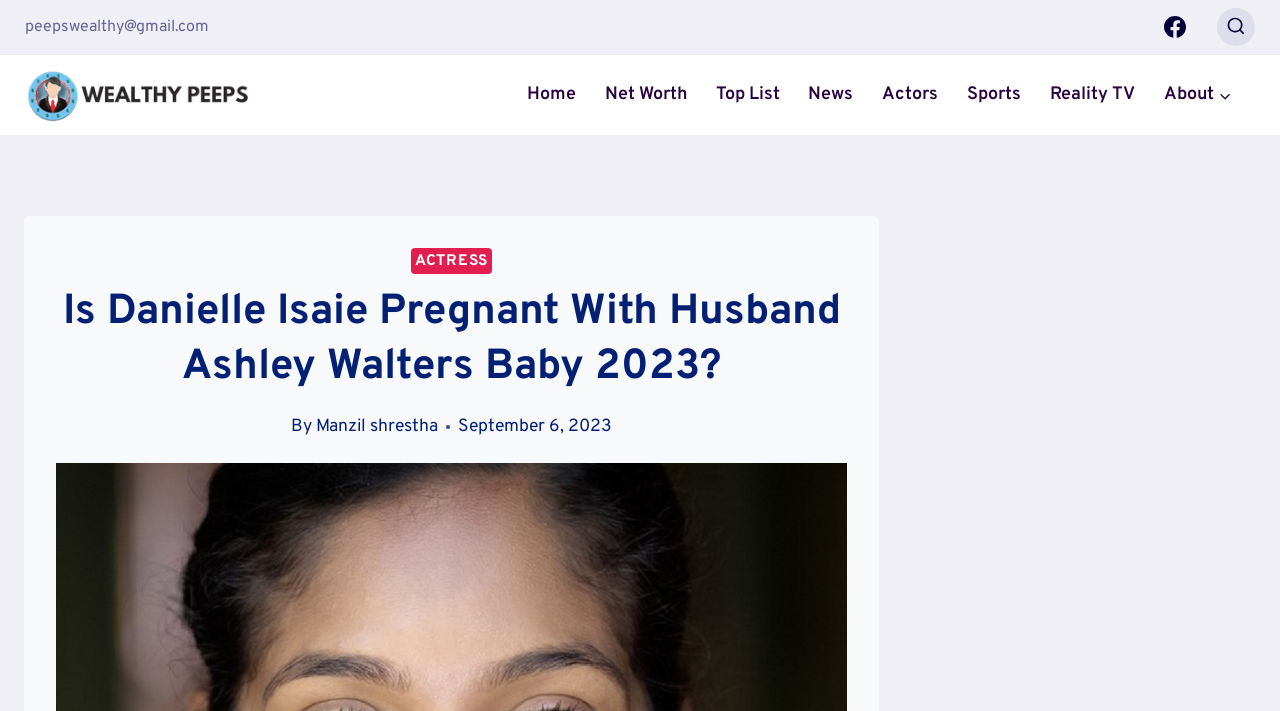Give a detailed explanation of the elements present on the webpage.

The webpage appears to be an article discussing the pregnancy speculation of actress Danielle Isaie. At the top left, there is a contact email "peepswealthy@gmail.com". On the top right, there are social media links, including a Facebook link with an accompanying Facebook icon. Next to it is a "View Search Form" button.

Below the top section, there is a header with a navigation menu labeled "Primary Navigation" that spans across the page. The menu consists of 9 links: "Home", "Net Worth", "Top List", "News", "Actors", "Sports", "Reality TV", and "About". The "About" link has an expandable child menu.

The main content of the article is headed by a title "Is Danielle Isaie Pregnant With Husband Ashley Walters Baby 2023?" which is centered on the page. Below the title, there is a byline "By Manzil shrestha" and a timestamp "September 6, 2023". The article's content is not explicitly described in the accessibility tree, but it likely discusses the controversy surrounding Danielle Isaie's pregnancy speculation.